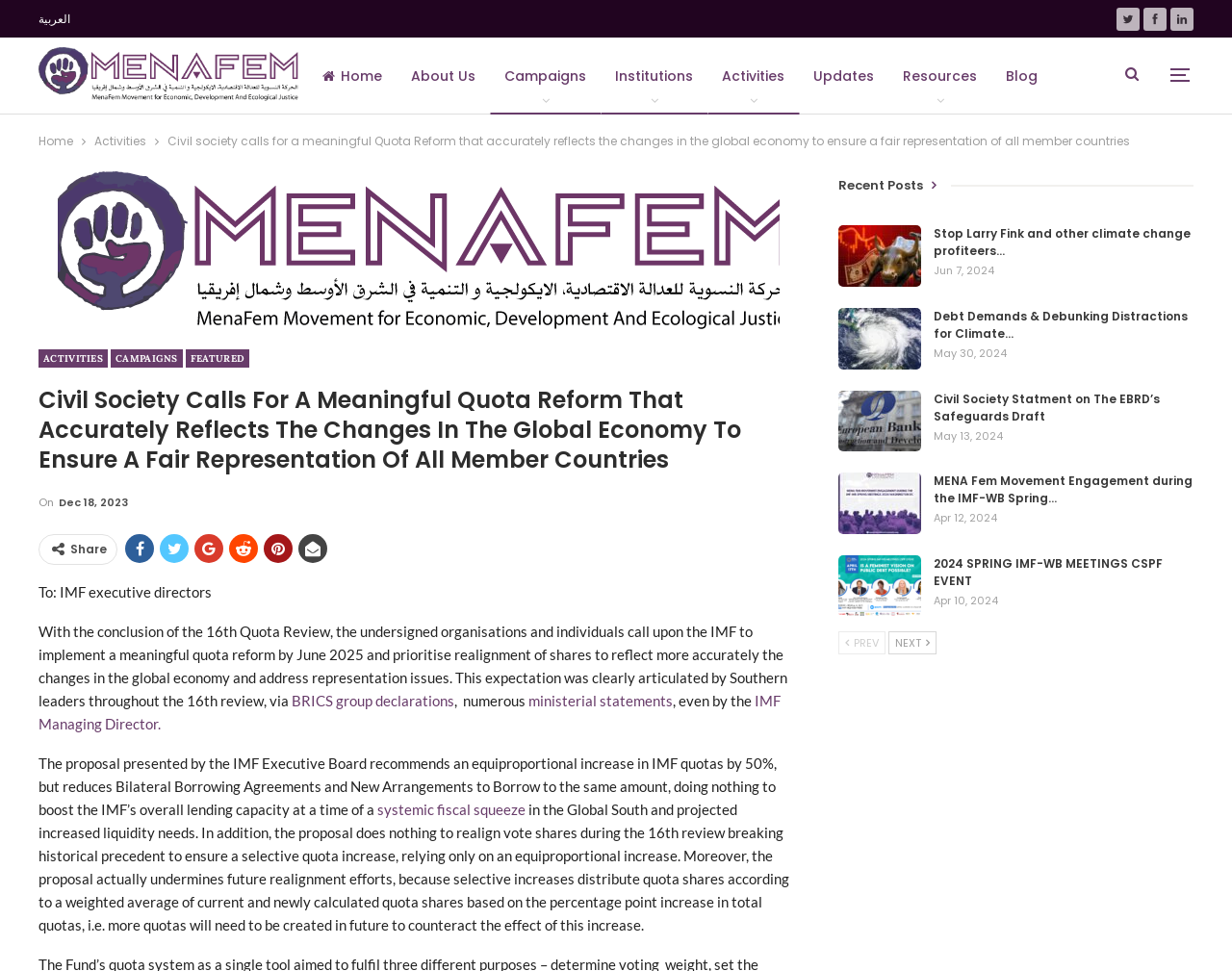Please determine the bounding box coordinates of the section I need to click to accomplish this instruction: "Click the 'CAMPAIGNS' link".

[0.09, 0.36, 0.148, 0.379]